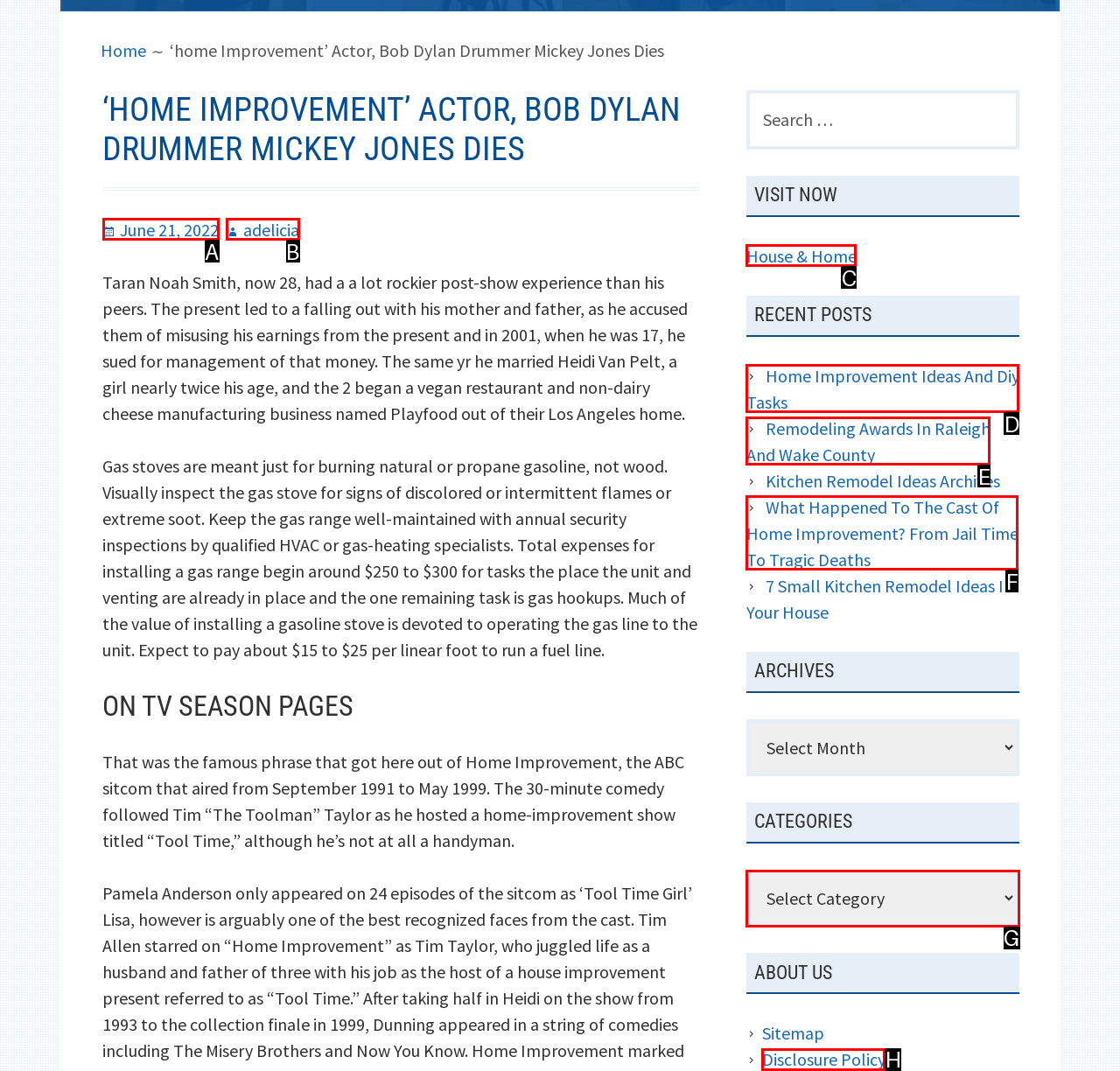Based on the provided element description: Disclosure Policy, identify the best matching HTML element. Respond with the corresponding letter from the options shown.

H